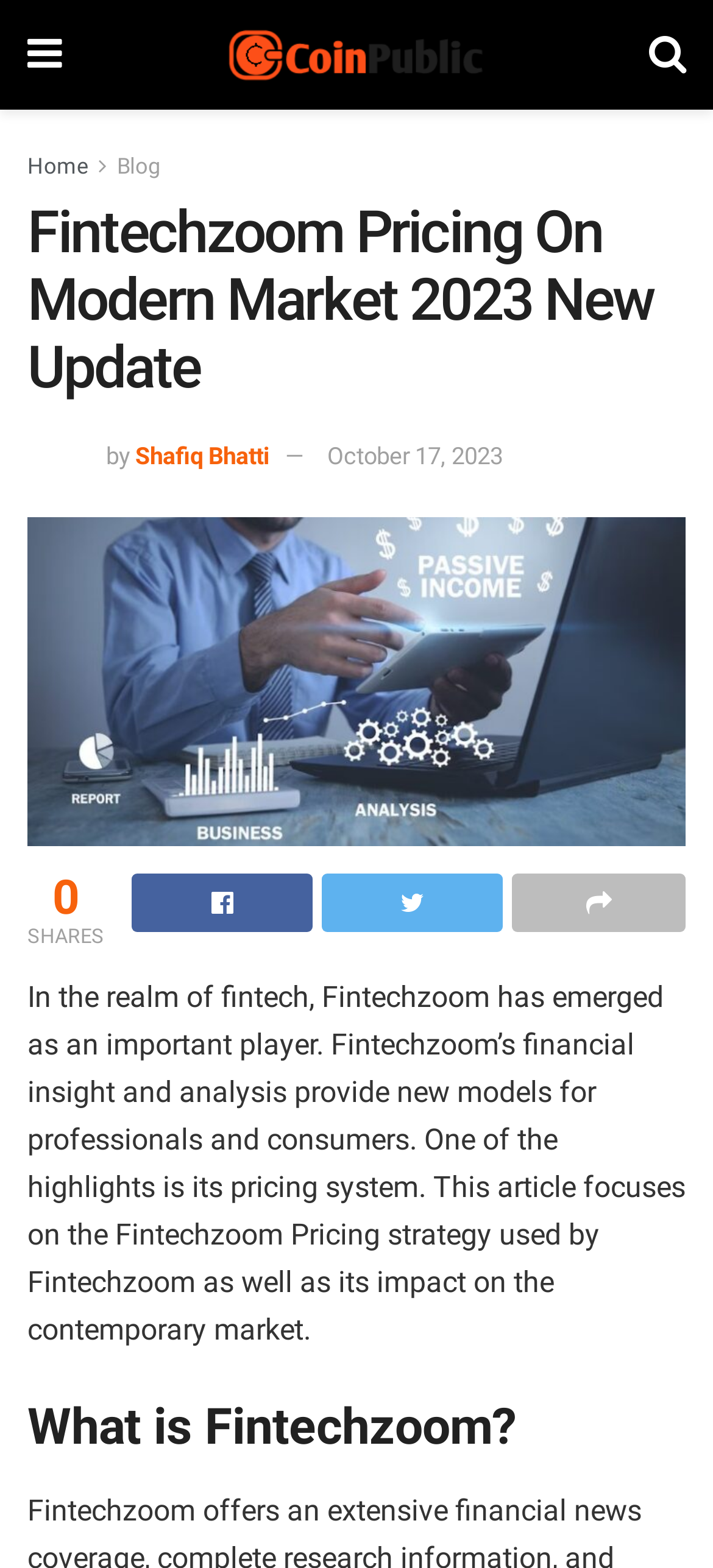What is the main topic of the article?
Look at the image and answer the question using a single word or phrase.

Fintechzoom Pricing